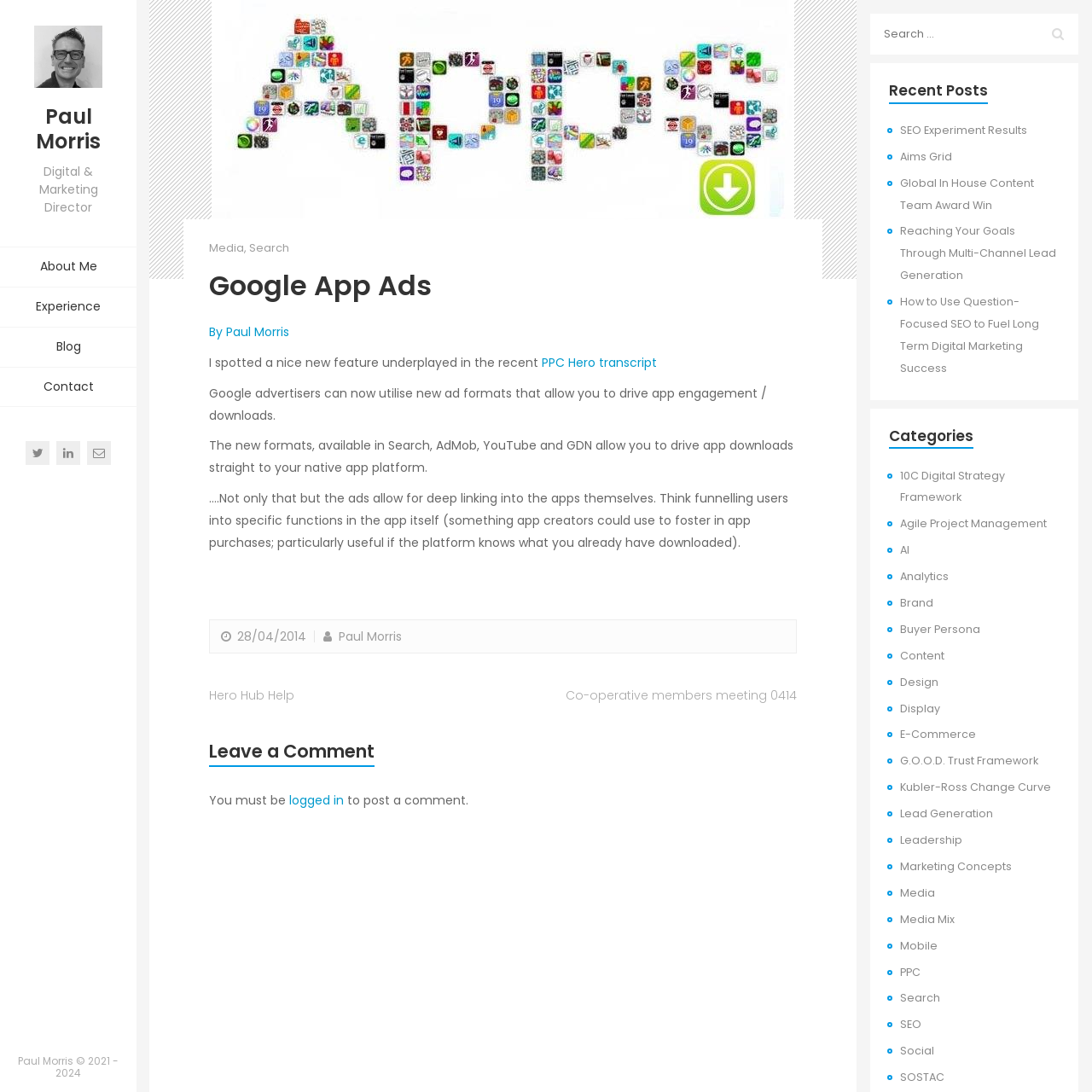Please answer the following query using a single word or phrase: 
What is the date of the blog post?

28/04/2014